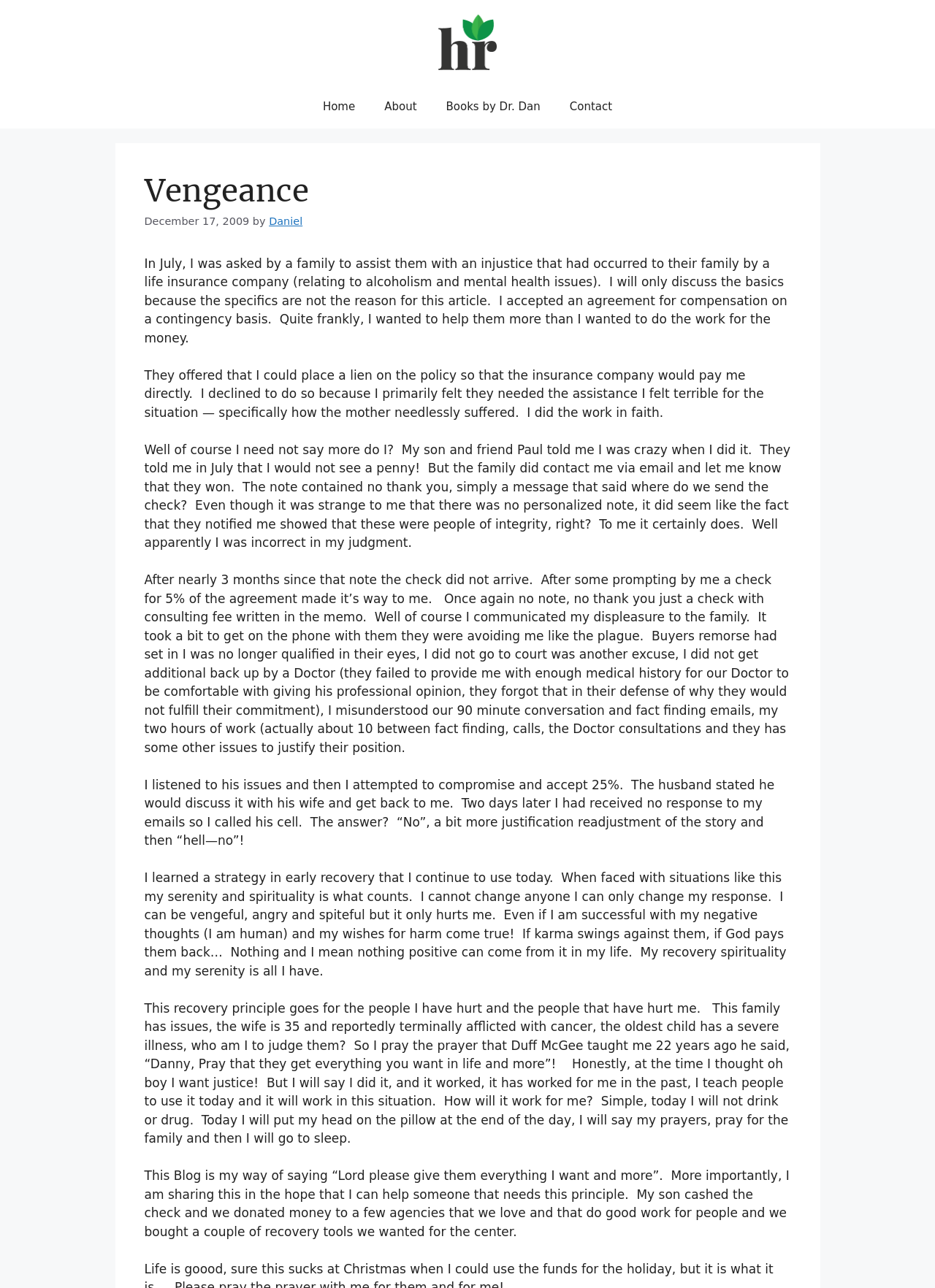What is the name of the author?
Analyze the image and provide a thorough answer to the question.

The author's name is mentioned in the text as 'Daniel' when it says 'by Daniel'.